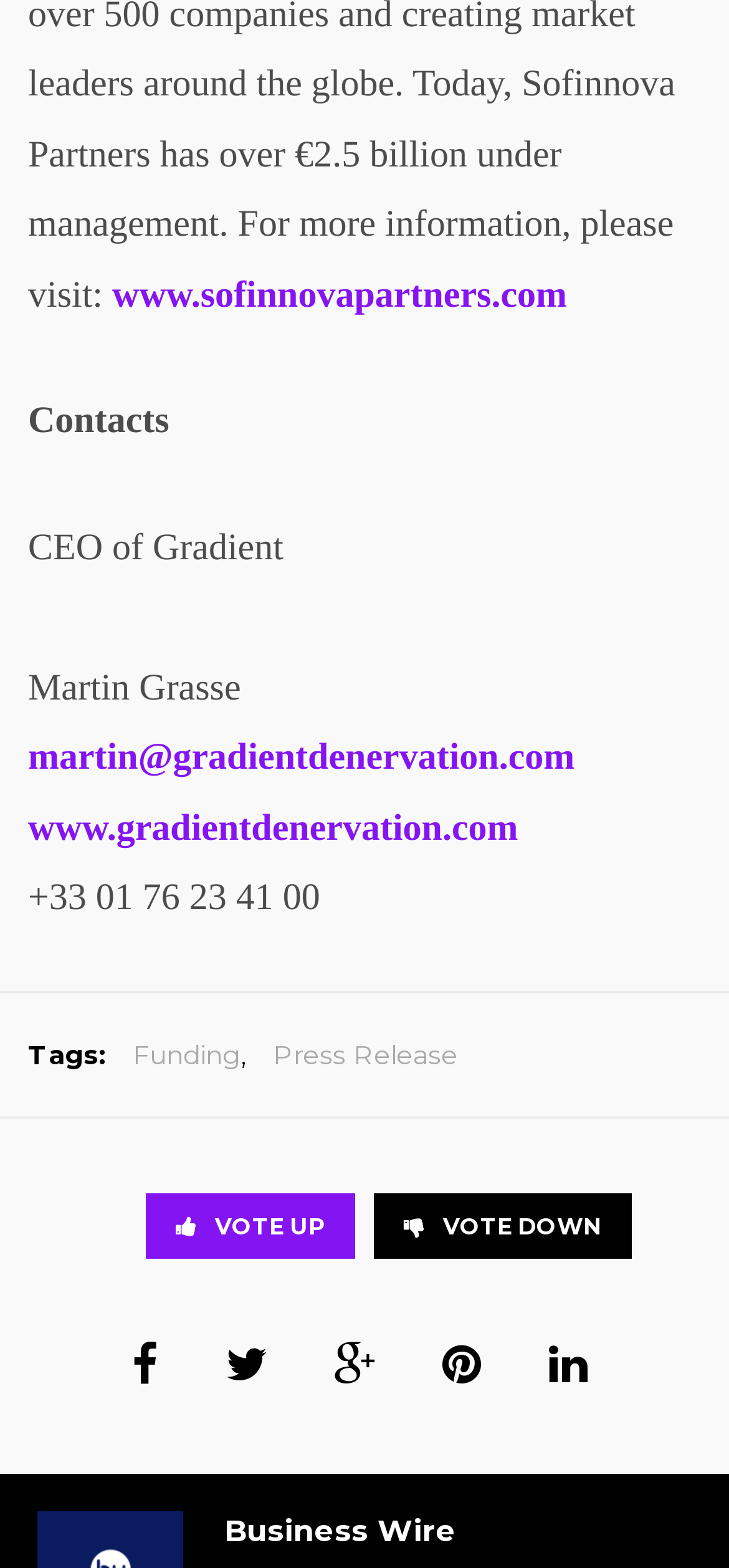Please find the bounding box coordinates of the element that needs to be clicked to perform the following instruction: "Go to Gradient Denervation website". The bounding box coordinates should be four float numbers between 0 and 1, represented as [left, top, right, bottom].

[0.038, 0.515, 0.711, 0.541]